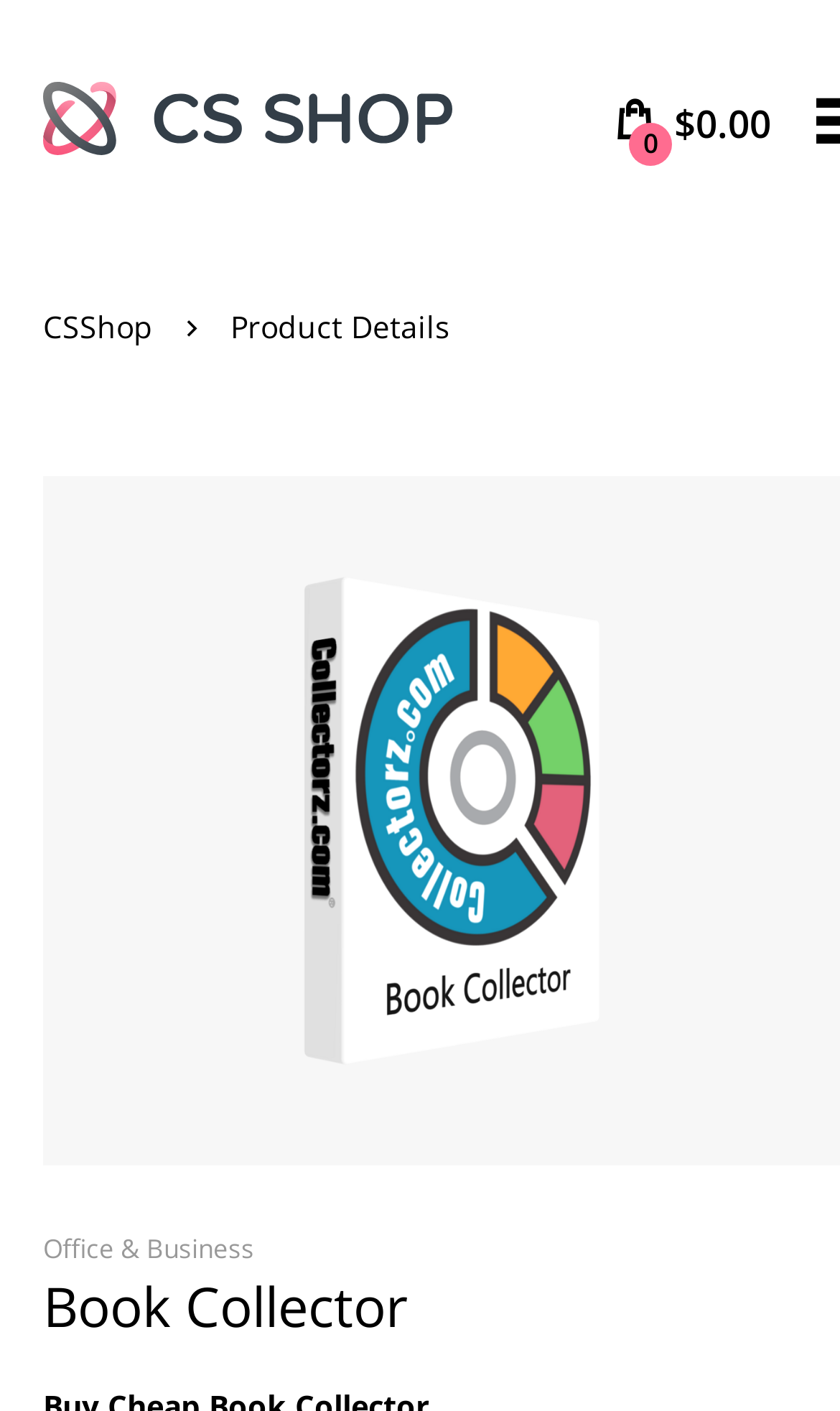Is there an image on the webpage? Examine the screenshot and reply using just one word or a brief phrase.

Yes